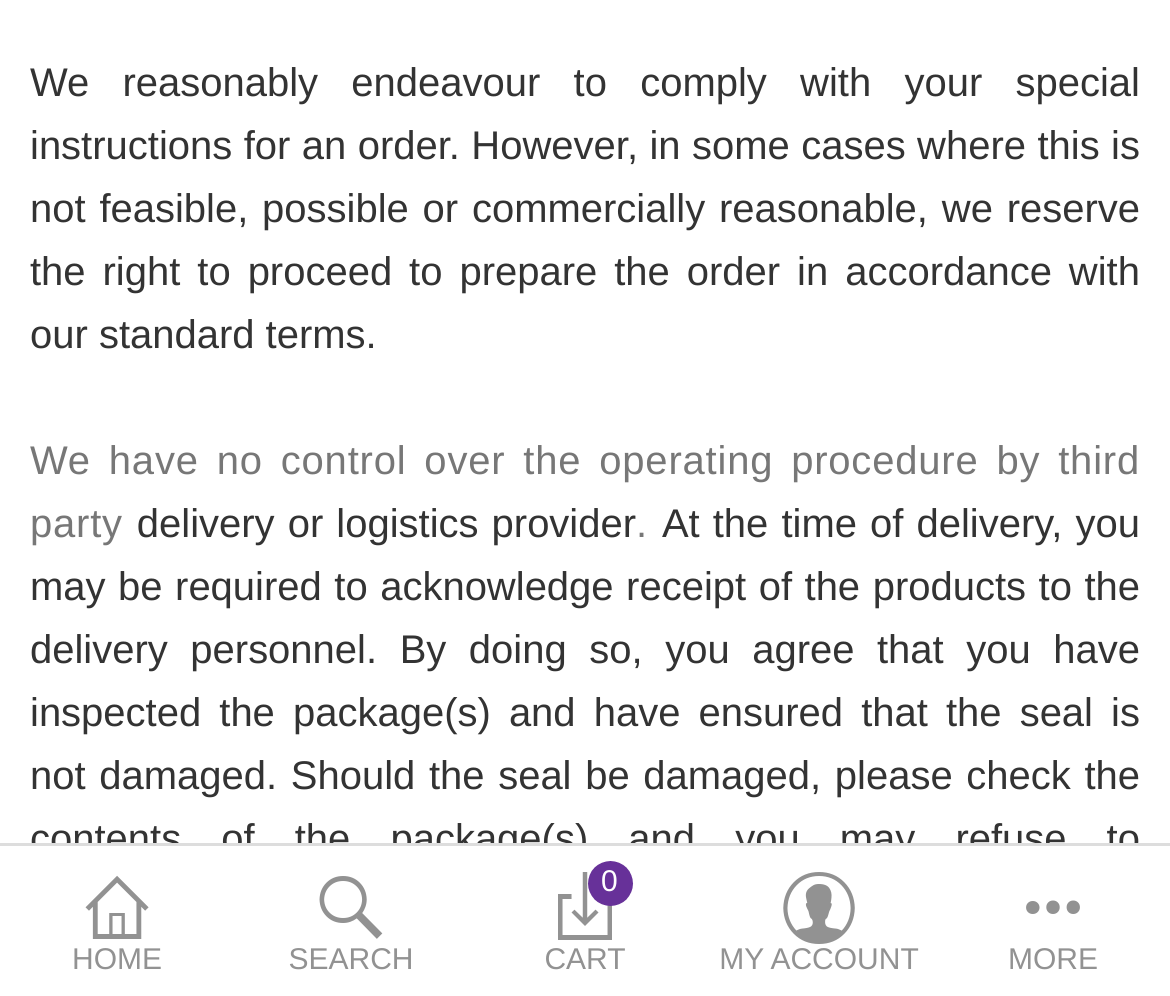Identify the bounding box coordinates for the UI element described by the following text: "Home". Provide the coordinates as four float numbers between 0 and 1, in the format [left, top, right, bottom].

[0.0, 0.849, 0.2, 1.0]